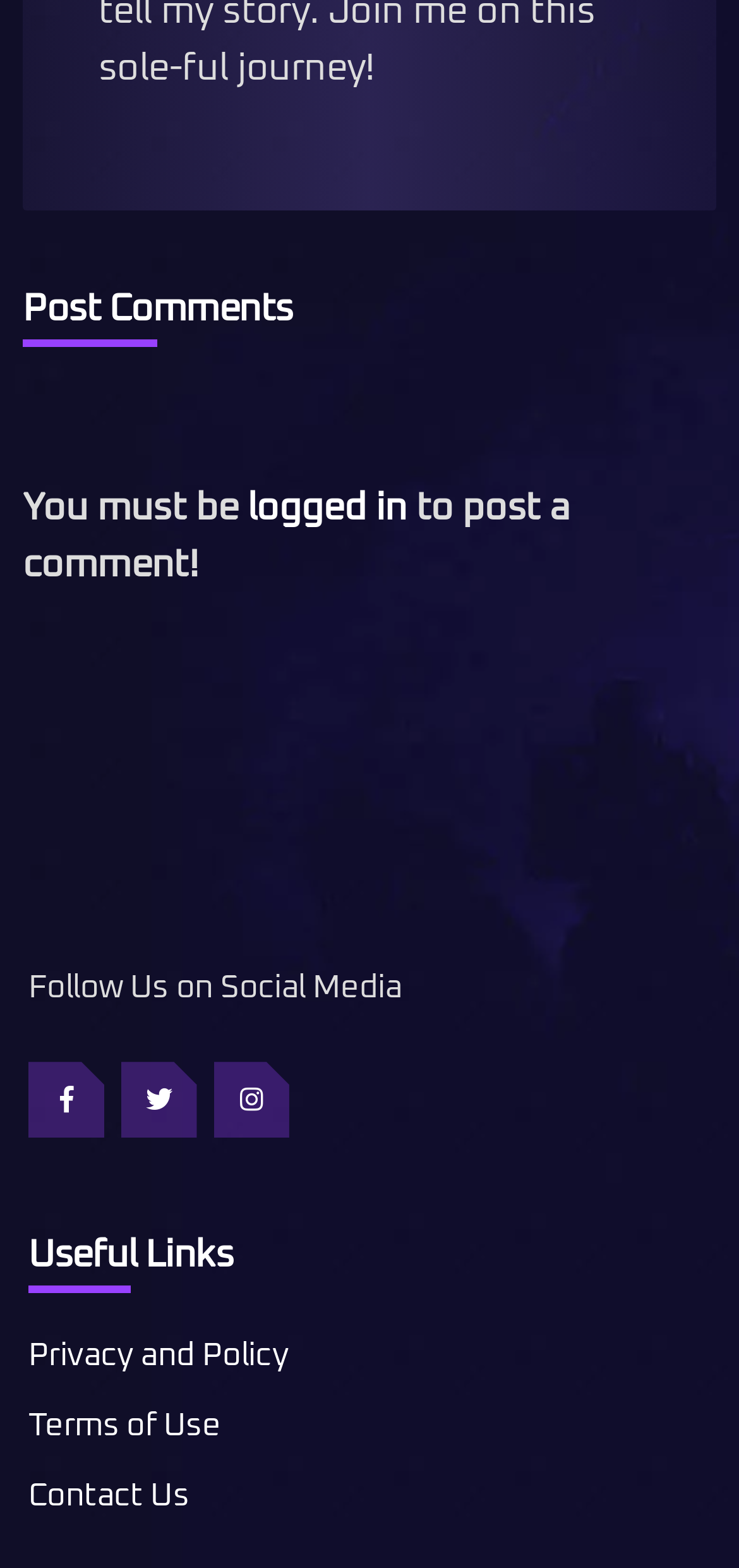What is the second link in the 'Useful Links' section?
Please provide a single word or phrase in response based on the screenshot.

Terms of Use